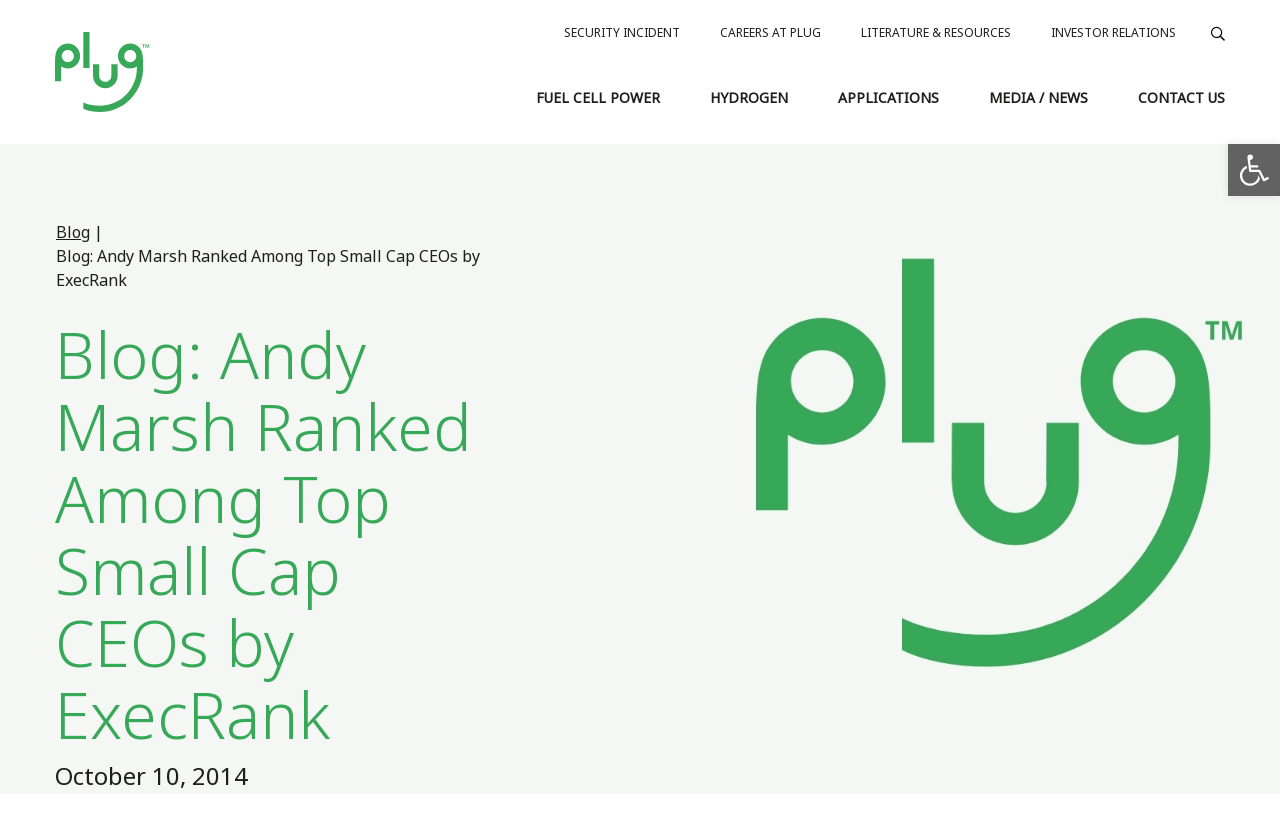What is the date of the blog post?
Based on the image, answer the question with as much detail as possible.

I found the answer by looking at the bottom of the webpage, where I saw a static text element with the date 'October 10, 2014'.